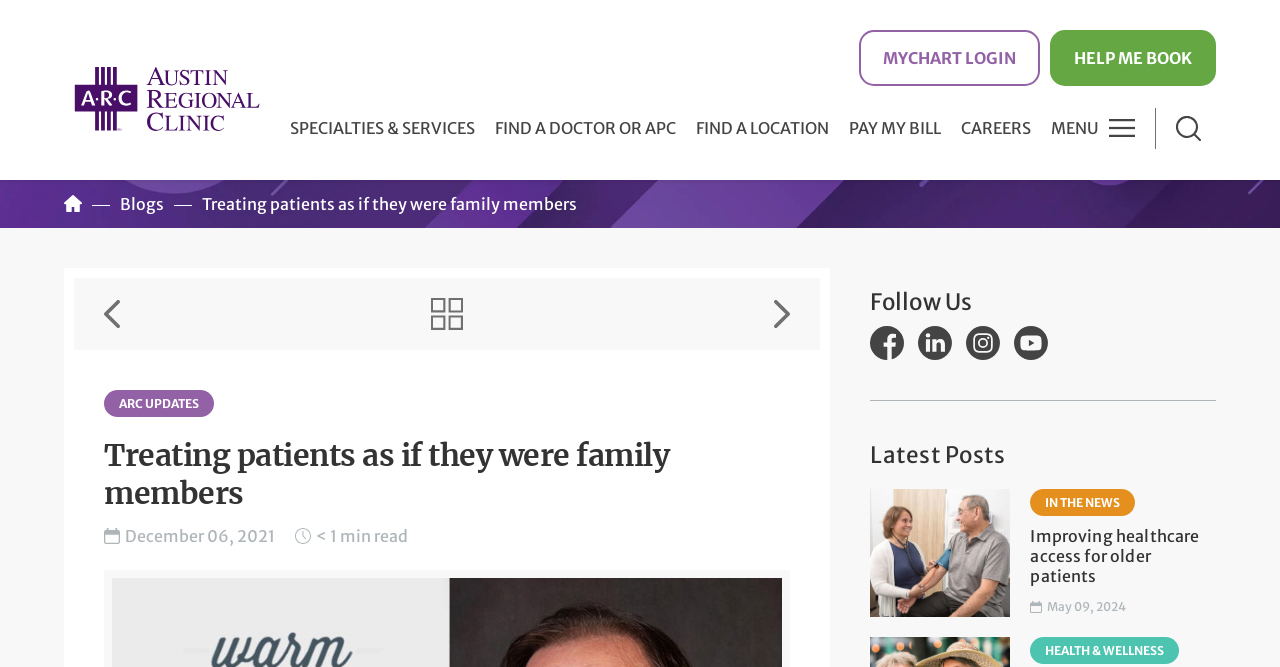Please identify the bounding box coordinates of the clickable region that I should interact with to perform the following instruction: "go to the 'BUSINESS CALENDAR' page". The coordinates should be expressed as four float numbers between 0 and 1, i.e., [left, top, right, bottom].

None